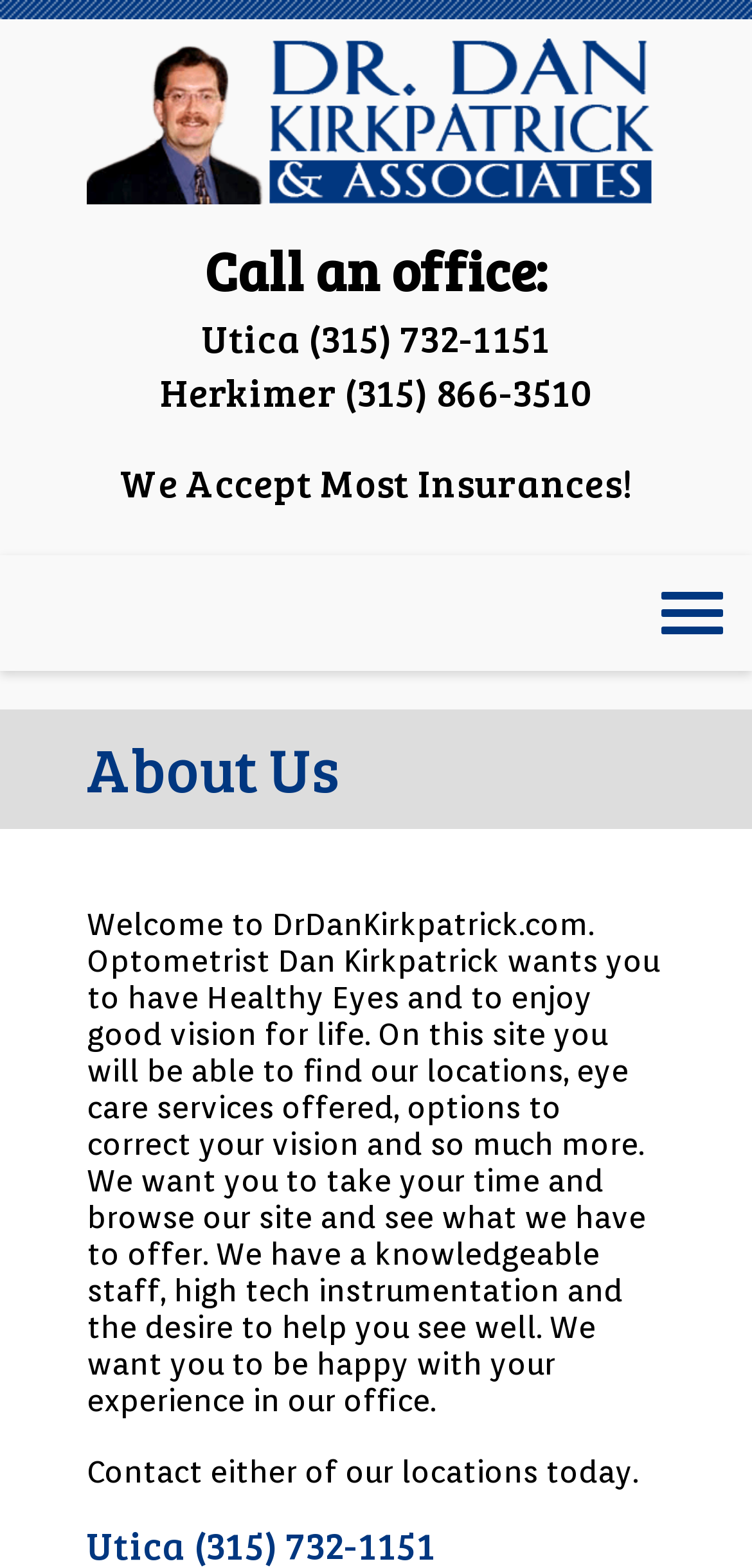Identify and provide the bounding box coordinates of the UI element described: "parent_node: Call an office:". The coordinates should be formatted as [left, top, right, bottom], with each number being a float between 0 and 1.

[0.115, 0.025, 0.885, 0.13]